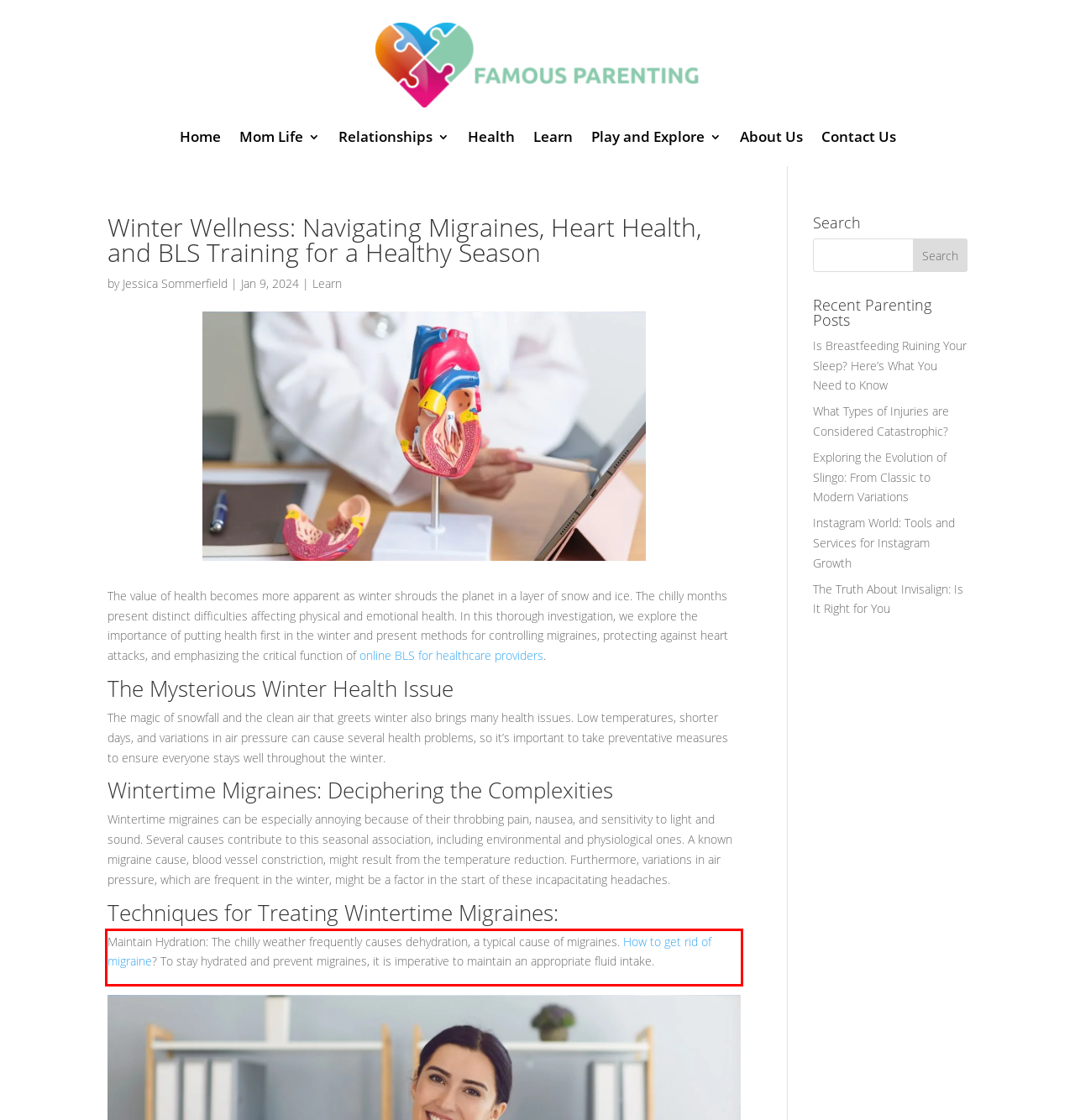Please analyze the provided webpage screenshot and perform OCR to extract the text content from the red rectangle bounding box.

Maintain Hydration: The chilly weather frequently causes dehydration, a typical cause of migraines. How to get rid of migraine? To stay hydrated and prevent migraines, it is imperative to maintain an appropriate fluid intake.